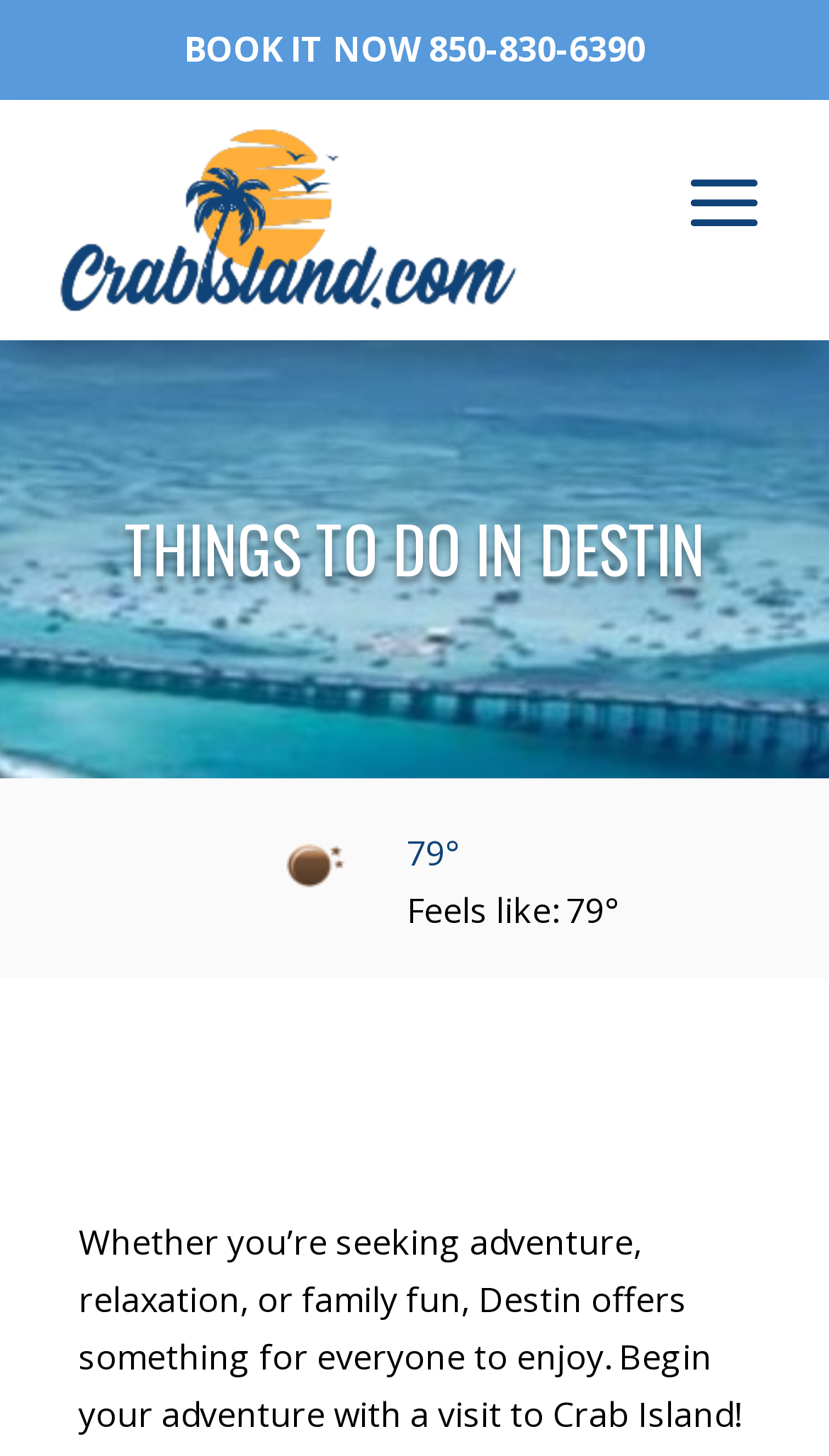Please provide a brief answer to the question using only one word or phrase: 
What is the current temperature?

79°